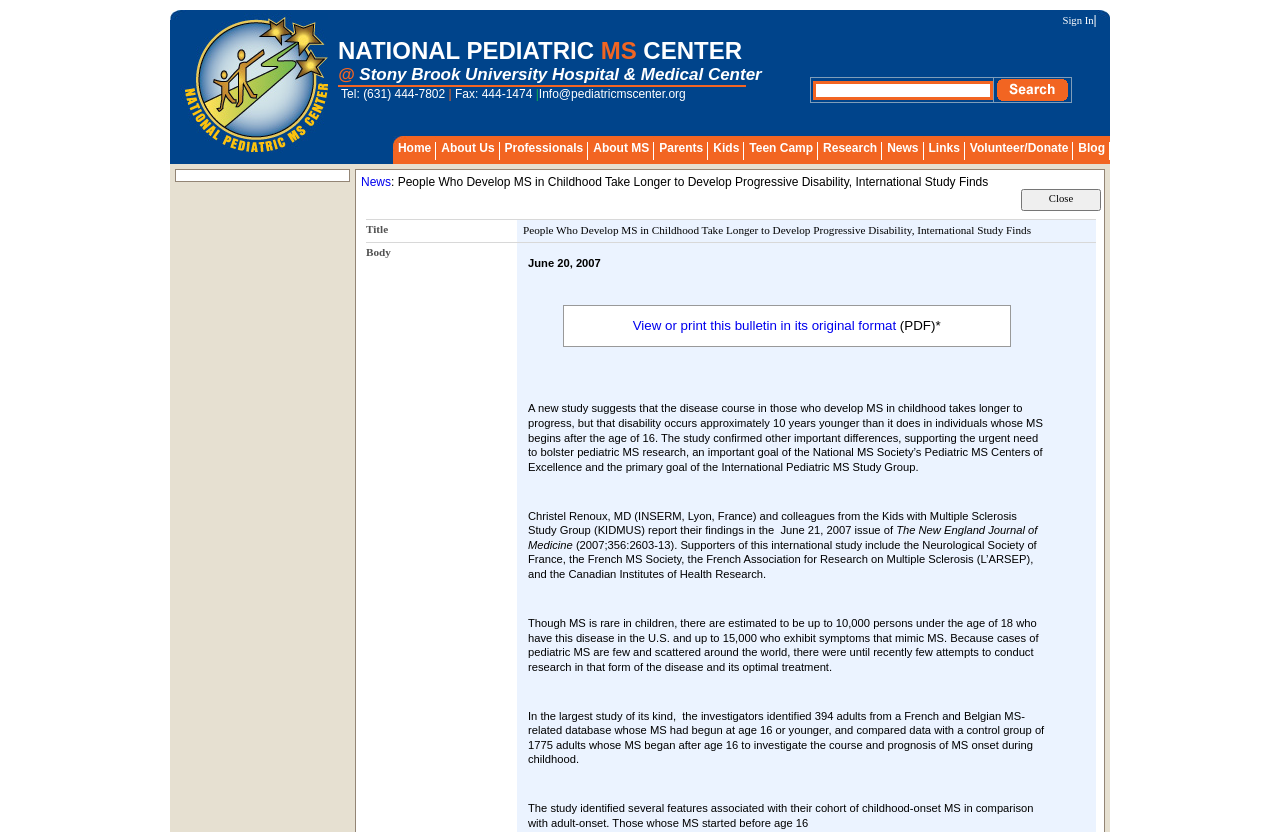Please determine the bounding box coordinates of the clickable area required to carry out the following instruction: "Go to Home". The coordinates must be four float numbers between 0 and 1, represented as [left, top, right, bottom].

[0.307, 0.163, 0.341, 0.192]